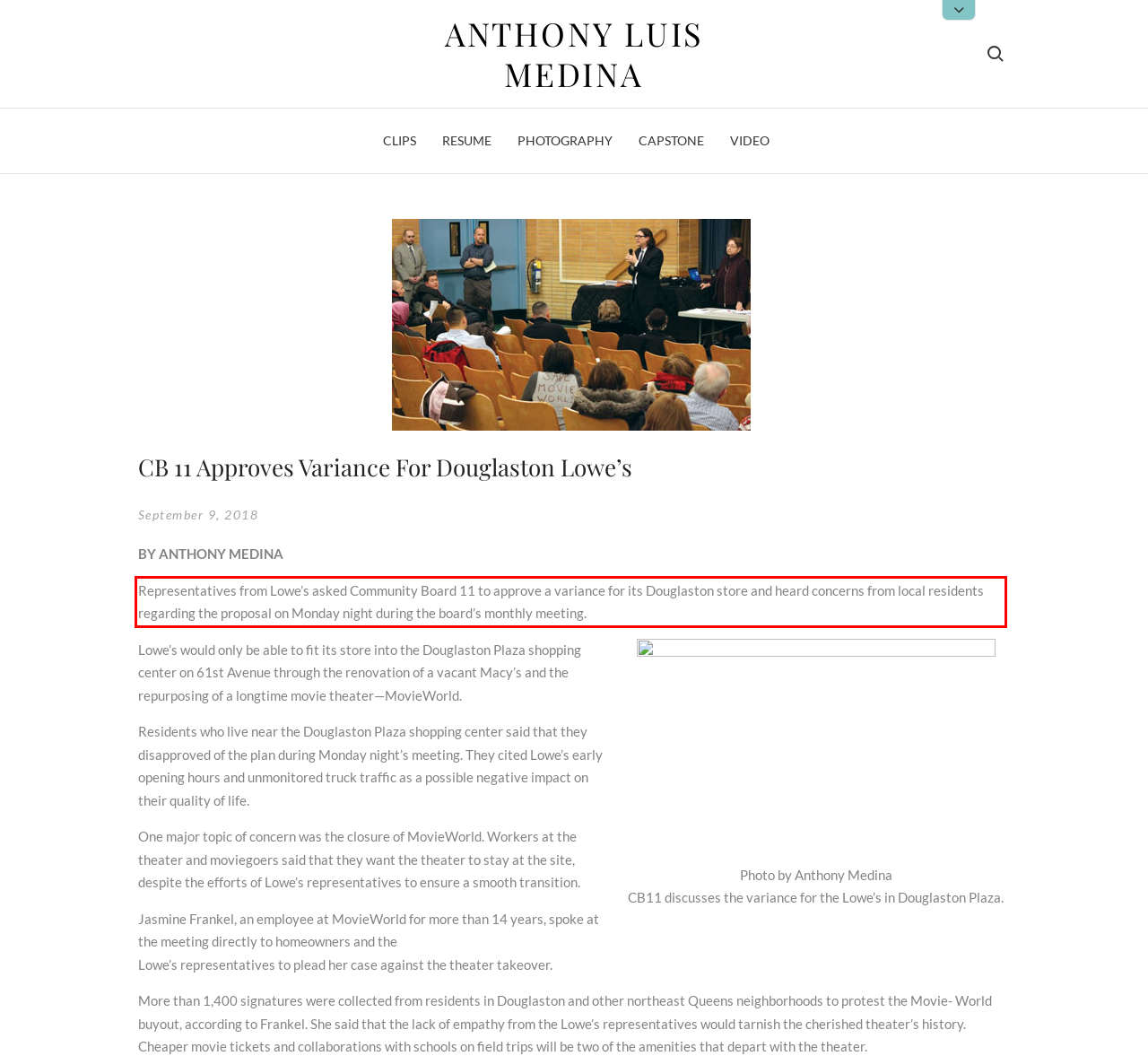Please take the screenshot of the webpage, find the red bounding box, and generate the text content that is within this red bounding box.

Representatives from Lowe’s asked Community Board 11 to approve a variance for its Douglaston store and heard concerns from local residents regarding the proposal on Monday night during the board’s monthly meeting.